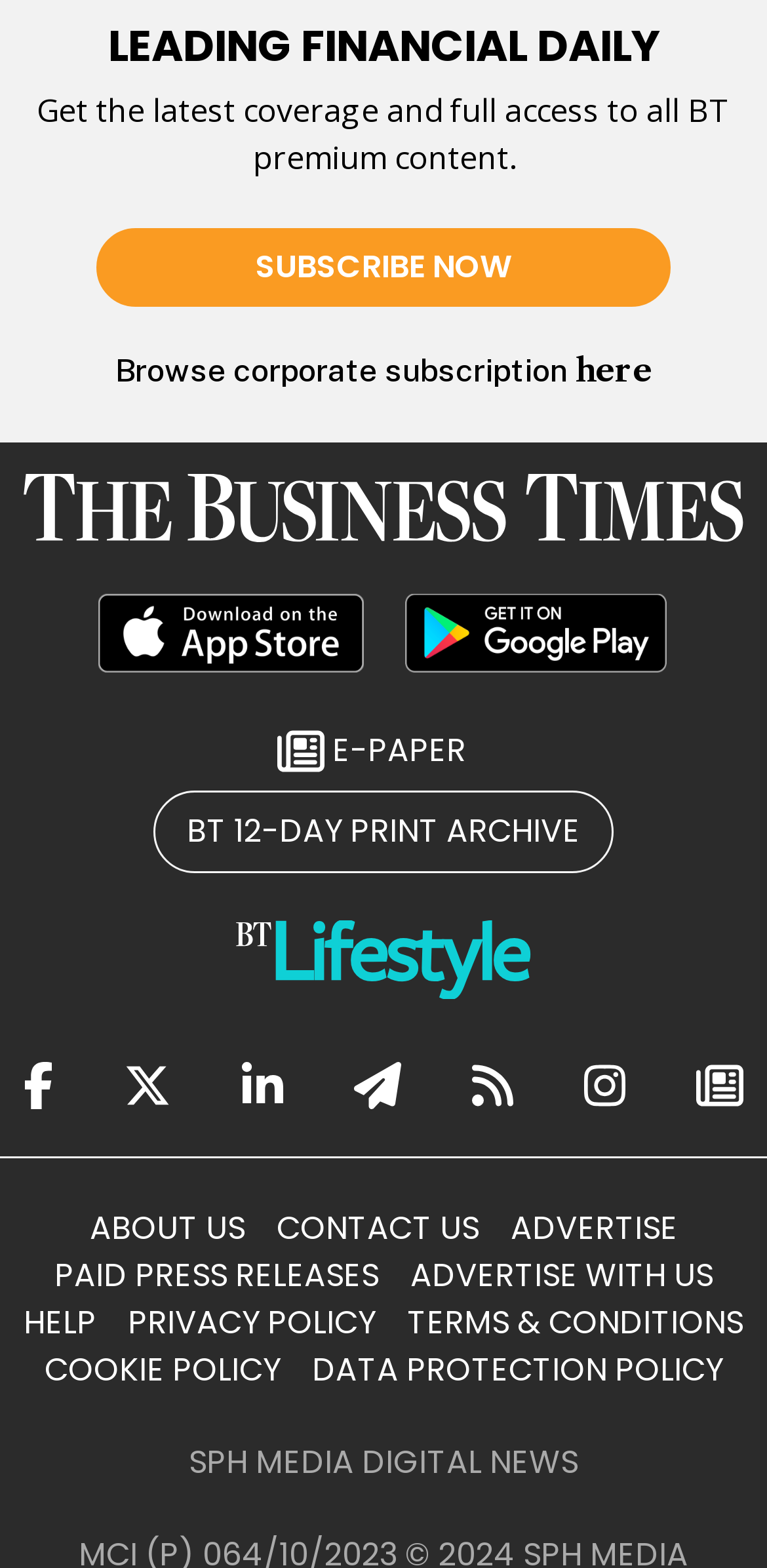Please pinpoint the bounding box coordinates for the region I should click to adhere to this instruction: "Read the latest news on BT Lifestyle".

[0.306, 0.587, 0.694, 0.637]